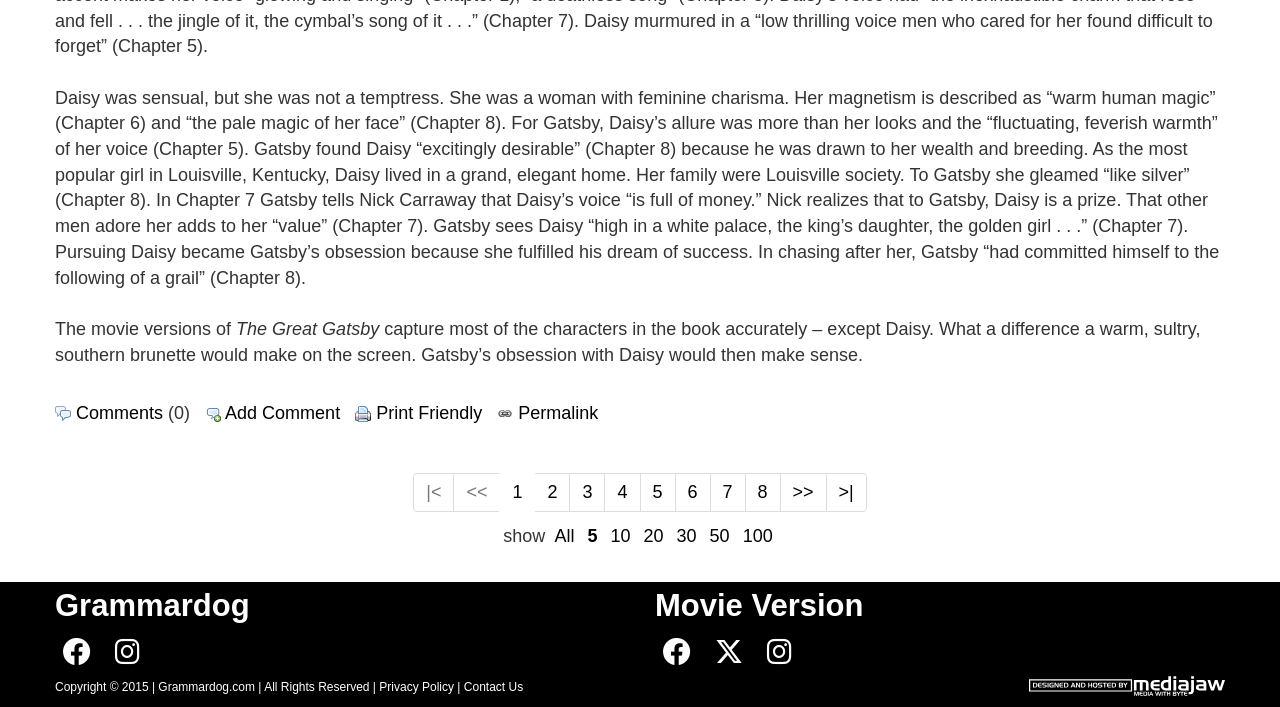Using the information in the image, give a comprehensive answer to the question: 
What is the name of the book being discussed?

The answer can be found in the StaticText element with the text 'The Great Gatsby' which is a part of the webpage's content.